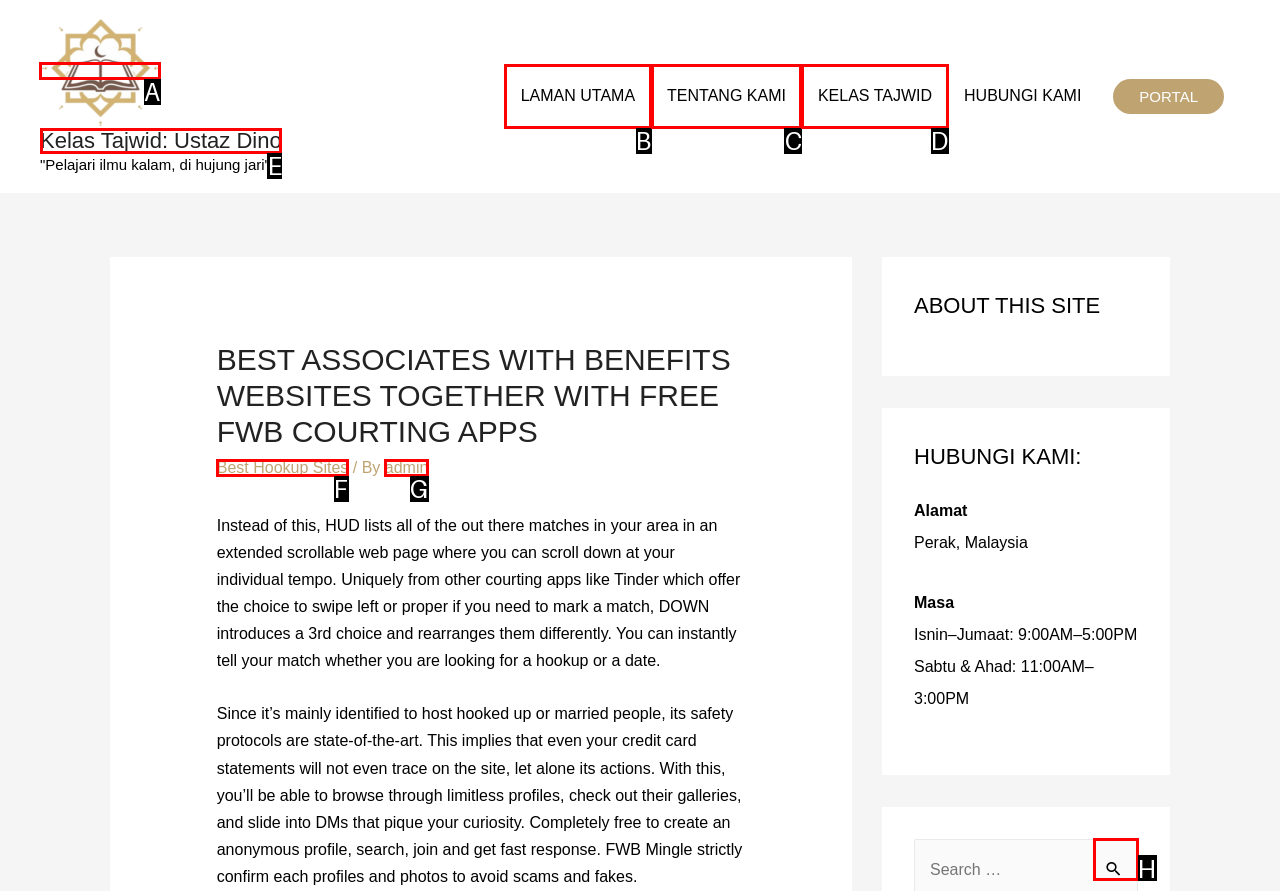For the instruction: Click the 'Kelas Tajwid: Ustaz Dino' link, determine the appropriate UI element to click from the given options. Respond with the letter corresponding to the correct choice.

A